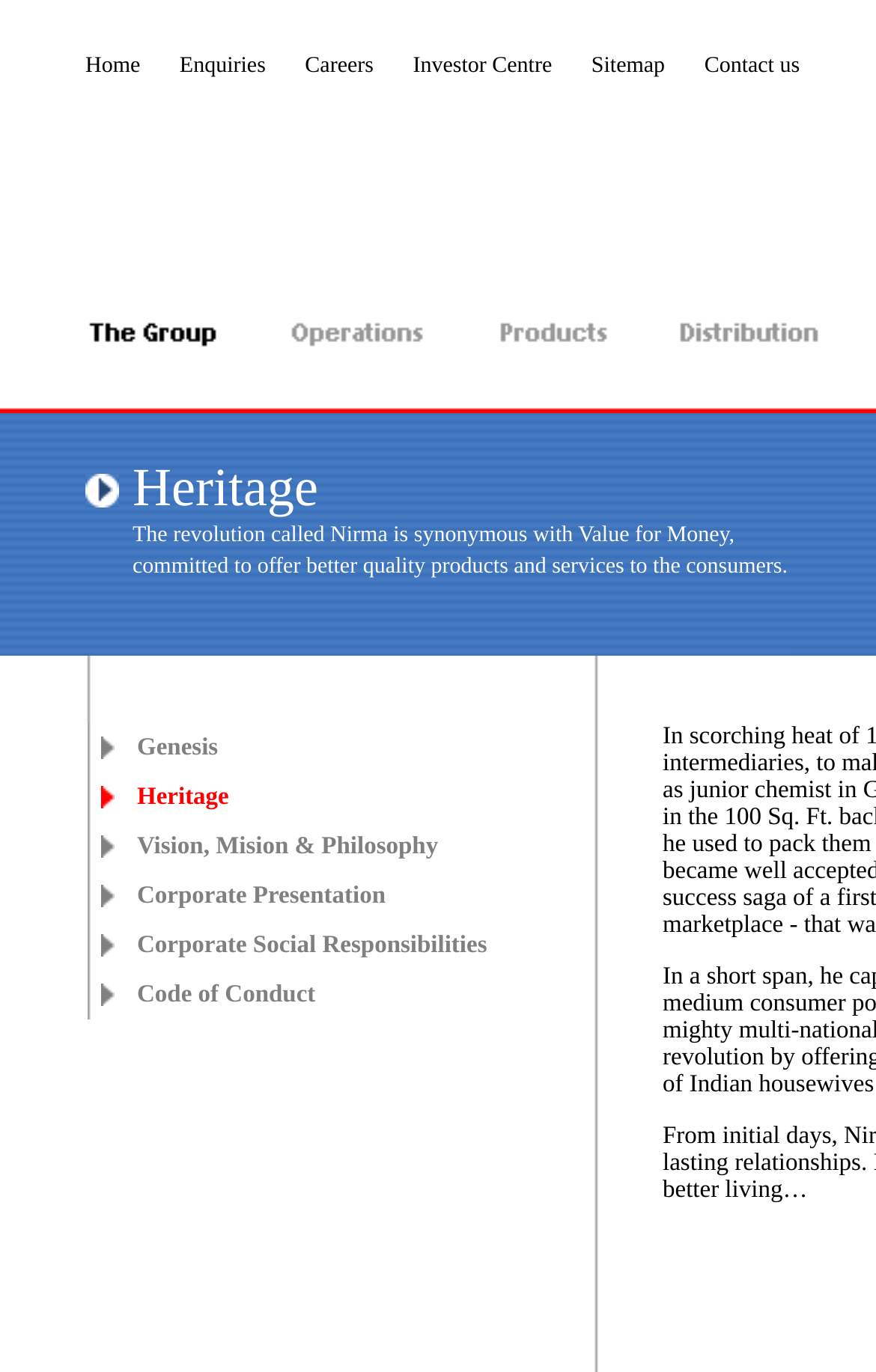Please respond to the question using a single word or phrase:
What is the name of the last sub-section under the 'Genesis Heritage' section?

Code of Conduct